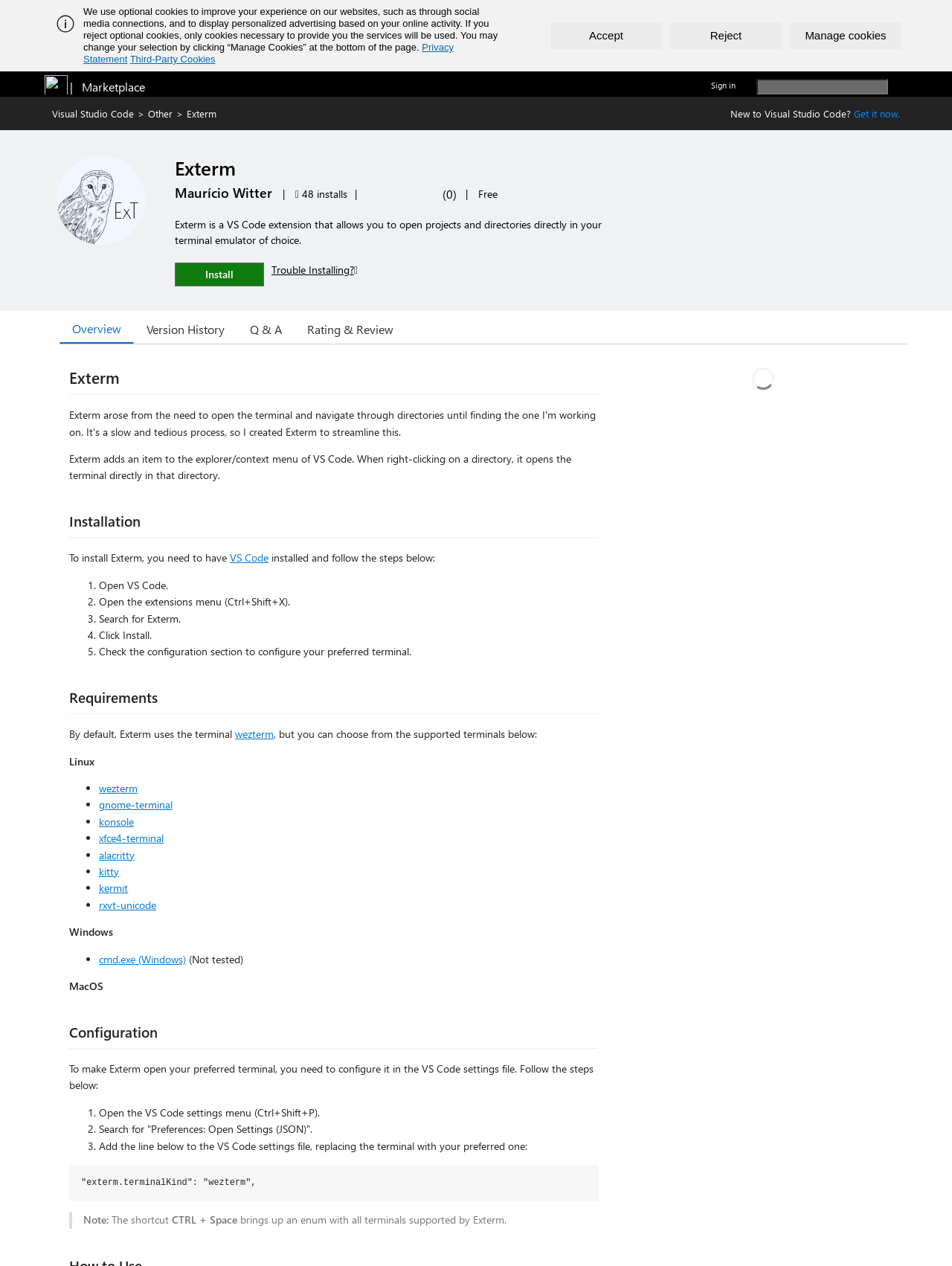Please identify the bounding box coordinates of the area that needs to be clicked to fulfill the following instruction: "Check the configuration section."

[0.104, 0.509, 0.432, 0.52]